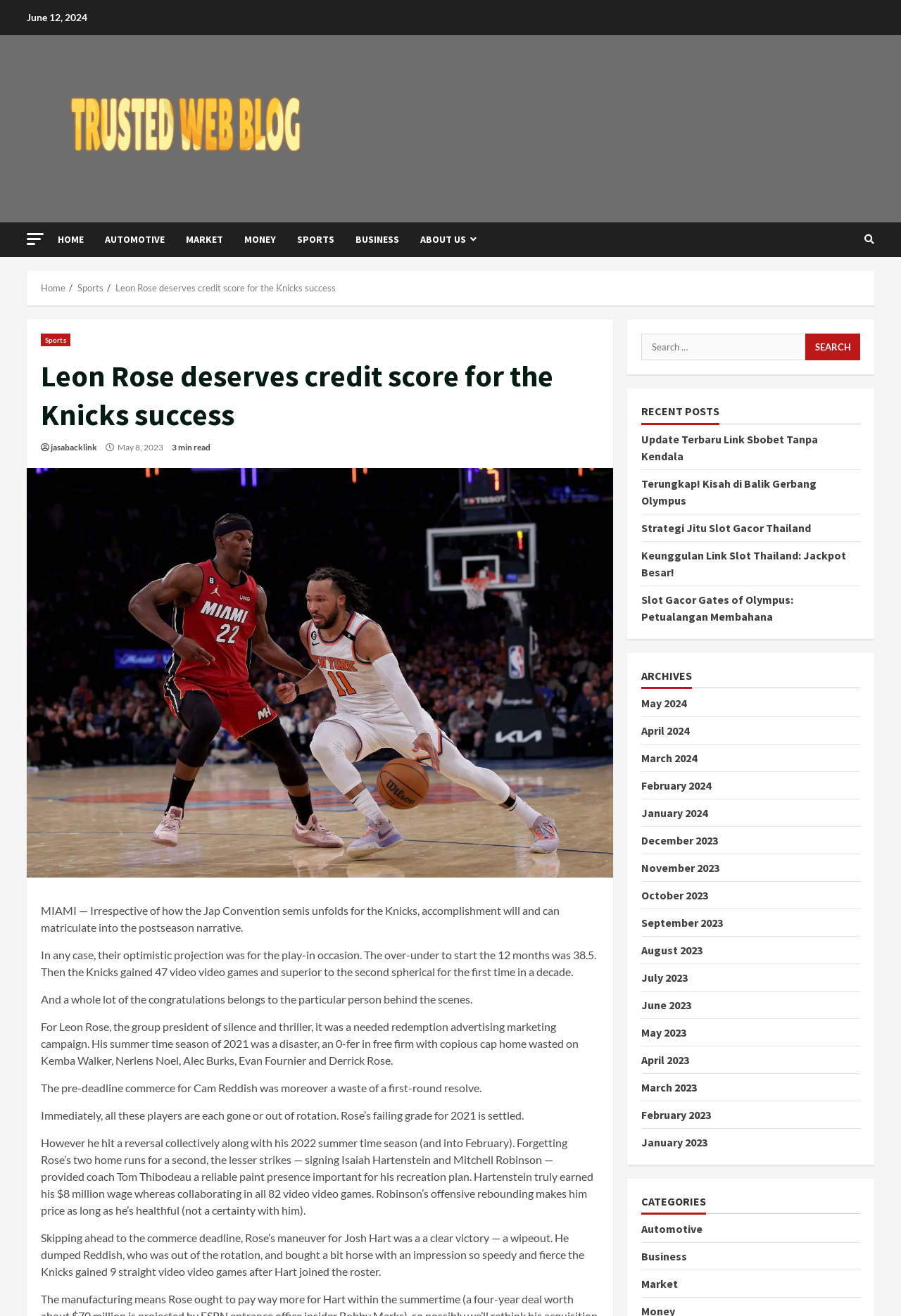Determine the bounding box coordinates of the clickable element to achieve the following action: 'Visit the 'SPORTS' category'. Provide the coordinates as four float values between 0 and 1, formatted as [left, top, right, bottom].

[0.318, 0.169, 0.383, 0.195]